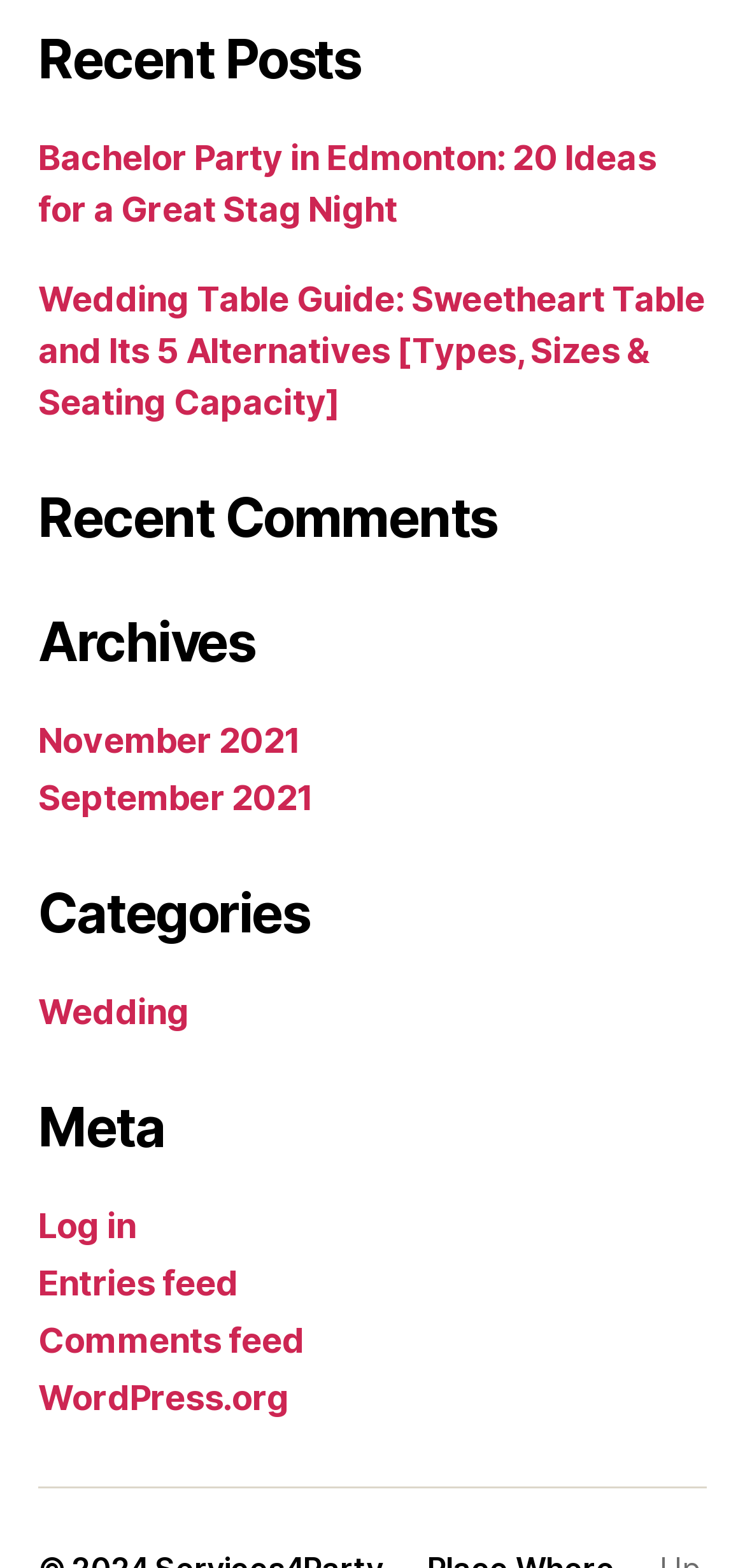How many comments are listed?
Using the image provided, answer with just one word or phrase.

0